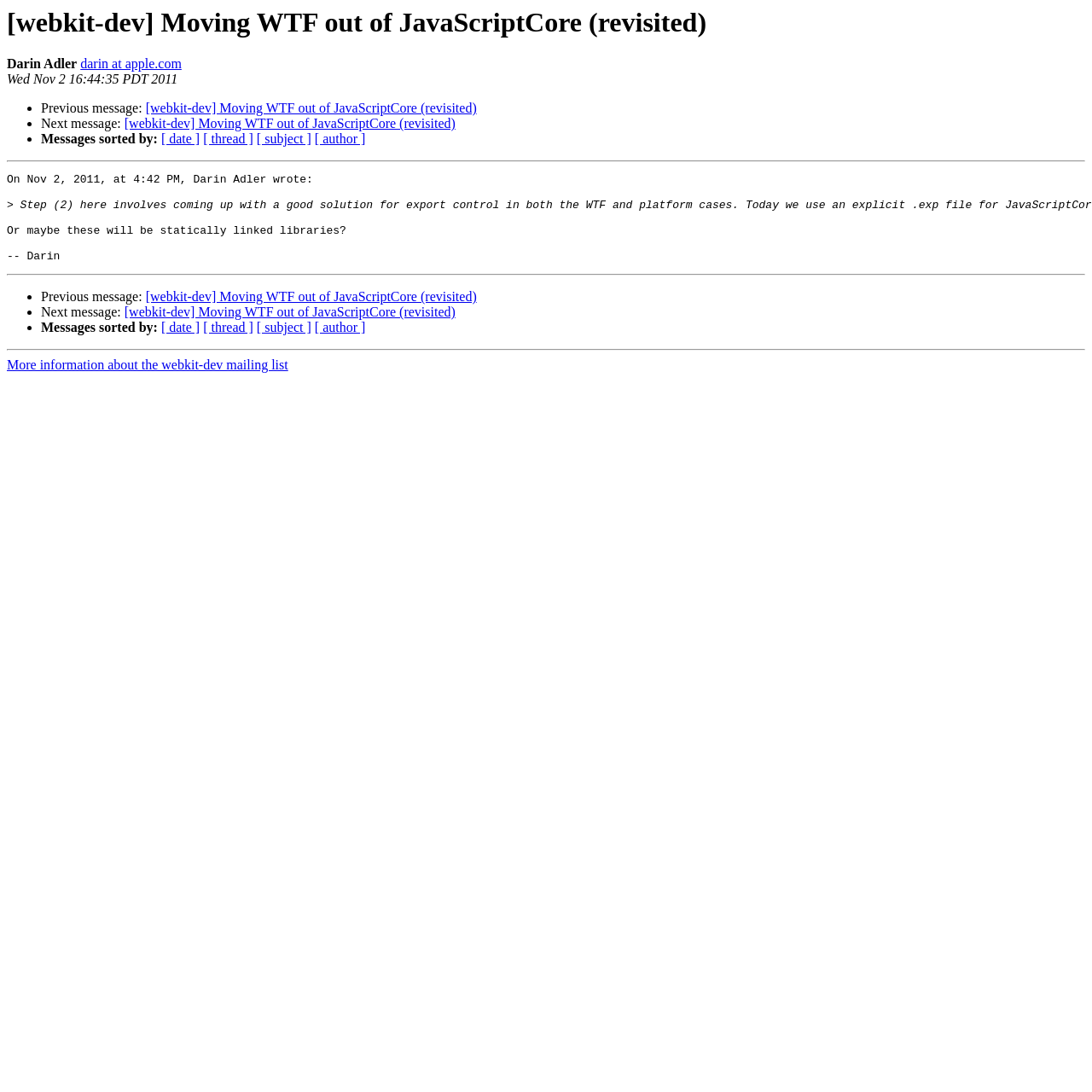Can you find and generate the webpage's heading?

[webkit-dev] Moving WTF out of JavaScriptCore (revisited)